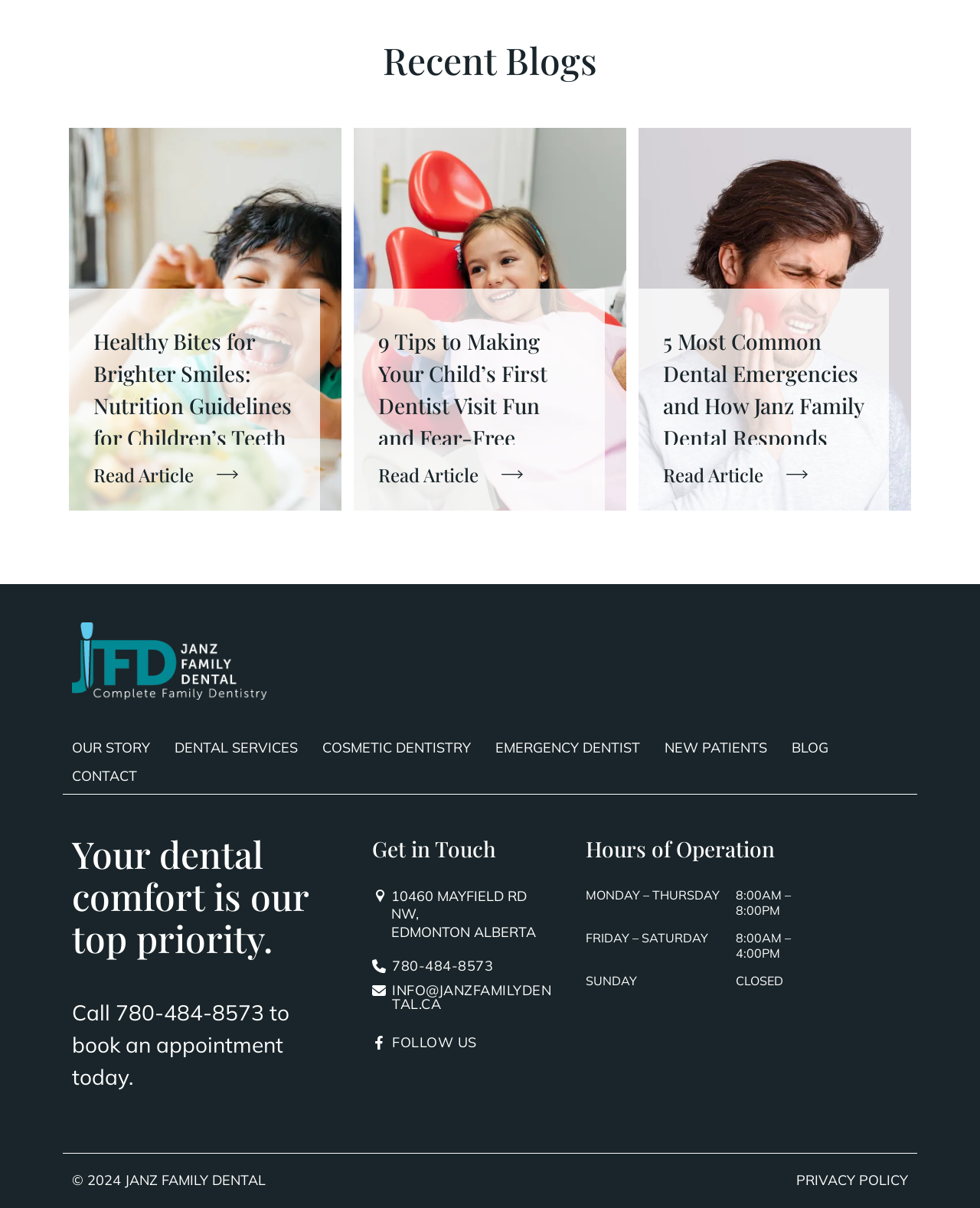Specify the bounding box coordinates of the area to click in order to execute this command: 'Visit the page about child's first dentist'. The coordinates should consist of four float numbers ranging from 0 to 1, and should be formatted as [left, top, right, bottom].

[0.361, 0.106, 0.639, 0.423]